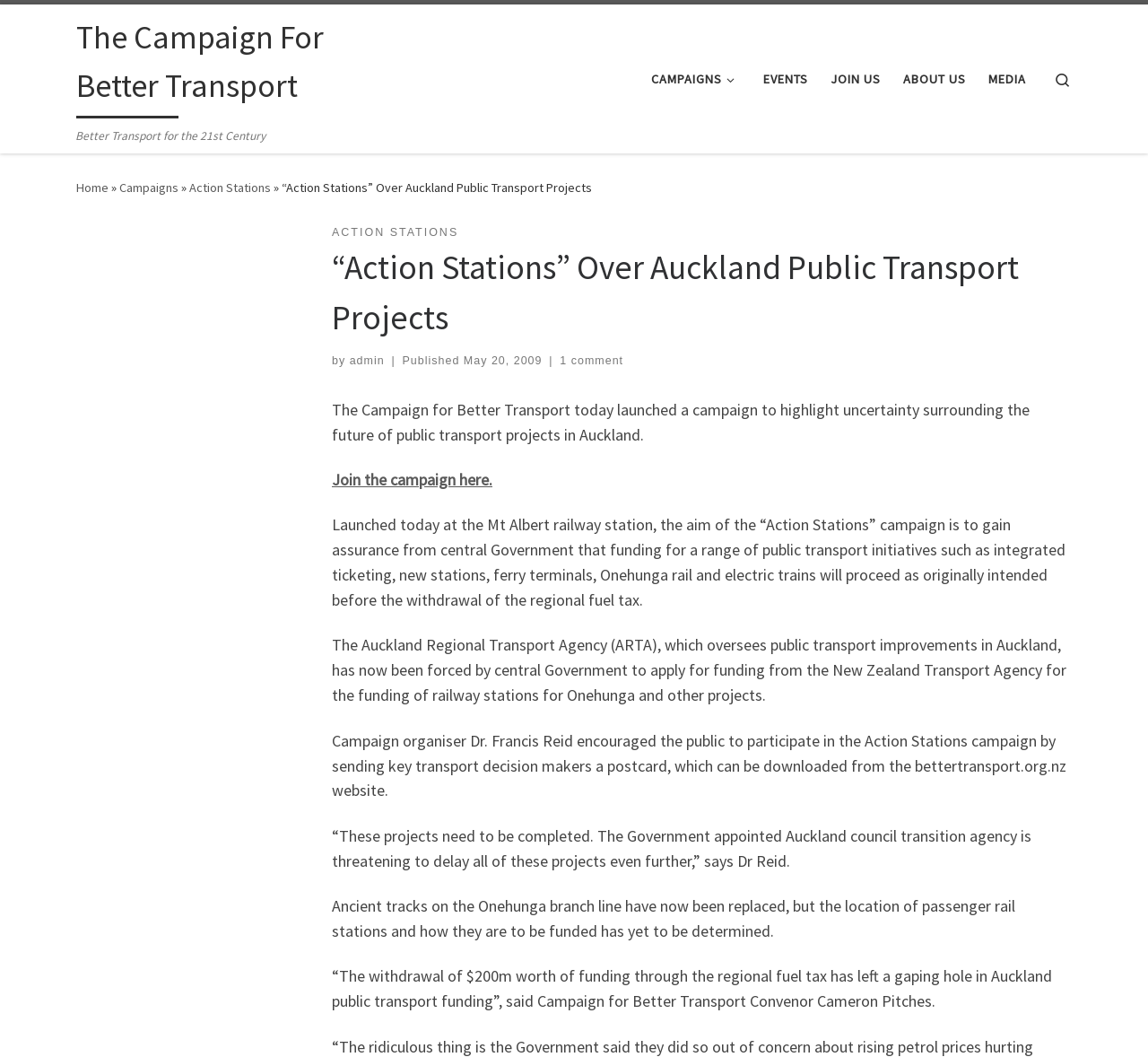How can the public participate in the Action Stations campaign?
Please provide a comprehensive answer based on the visual information in the image.

The public can participate in the Action Stations campaign by sending key transport decision makers a postcard, which can be downloaded from the bettertransport.org.nz website, as mentioned in the text 'Campaign organiser Dr. Francis Reid encouraged the public to participate in the Action Stations campaign by sending key transport decision makers a postcard, which can be downloaded from the bettertransport.org.nz website.'.